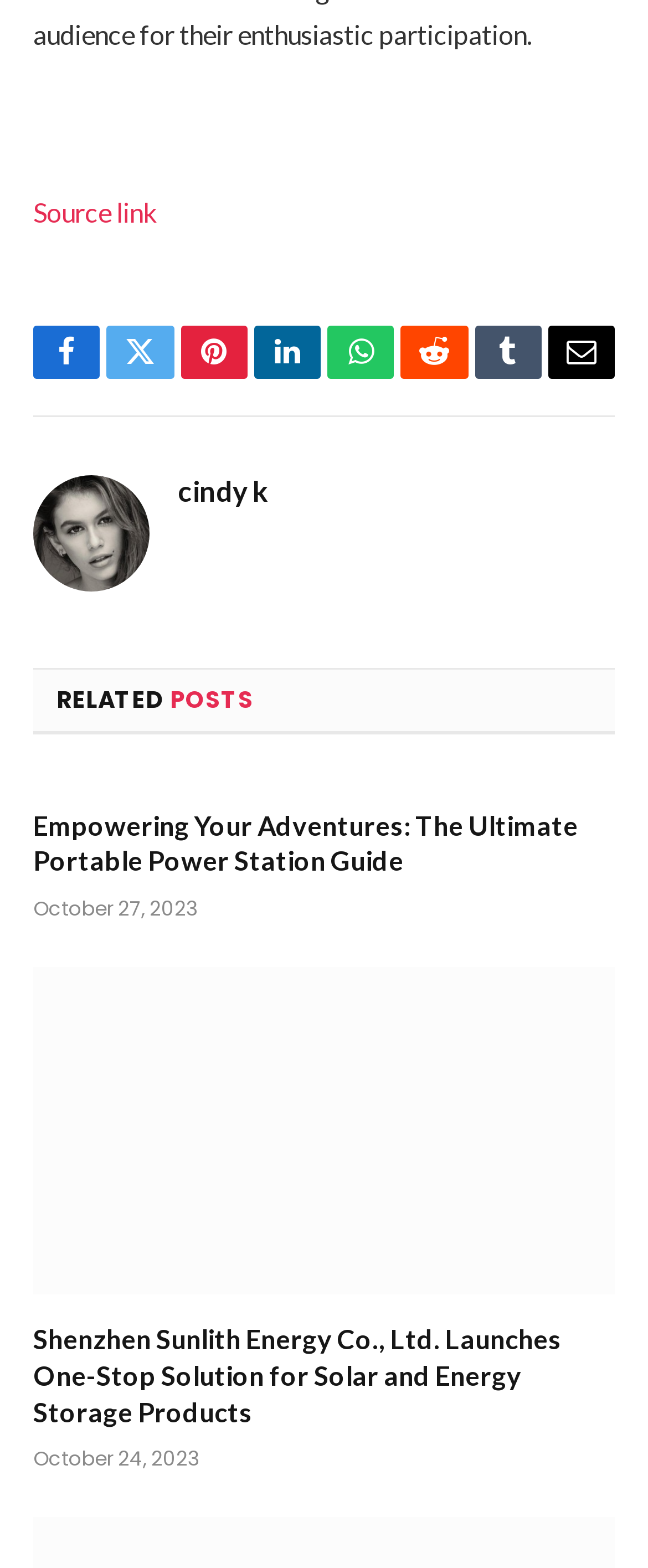Locate the bounding box coordinates of the clickable region to complete the following instruction: "Check the post published on October 27, 2023."

[0.051, 0.57, 0.305, 0.588]